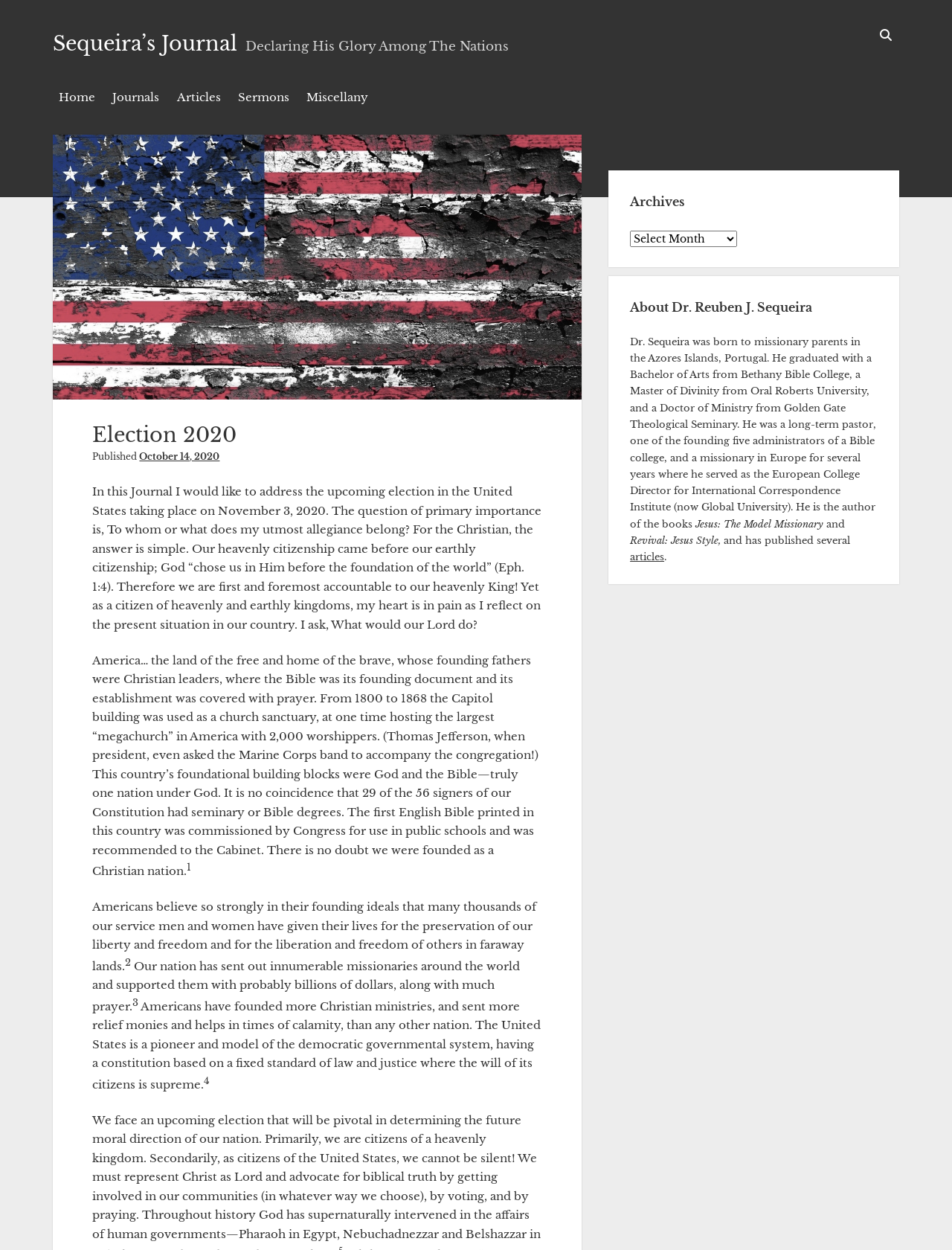Please identify the bounding box coordinates of the element that needs to be clicked to execute the following command: "Search for something". Provide the bounding box using four float numbers between 0 and 1, formatted as [left, top, right, bottom].

[0.916, 0.017, 0.944, 0.039]